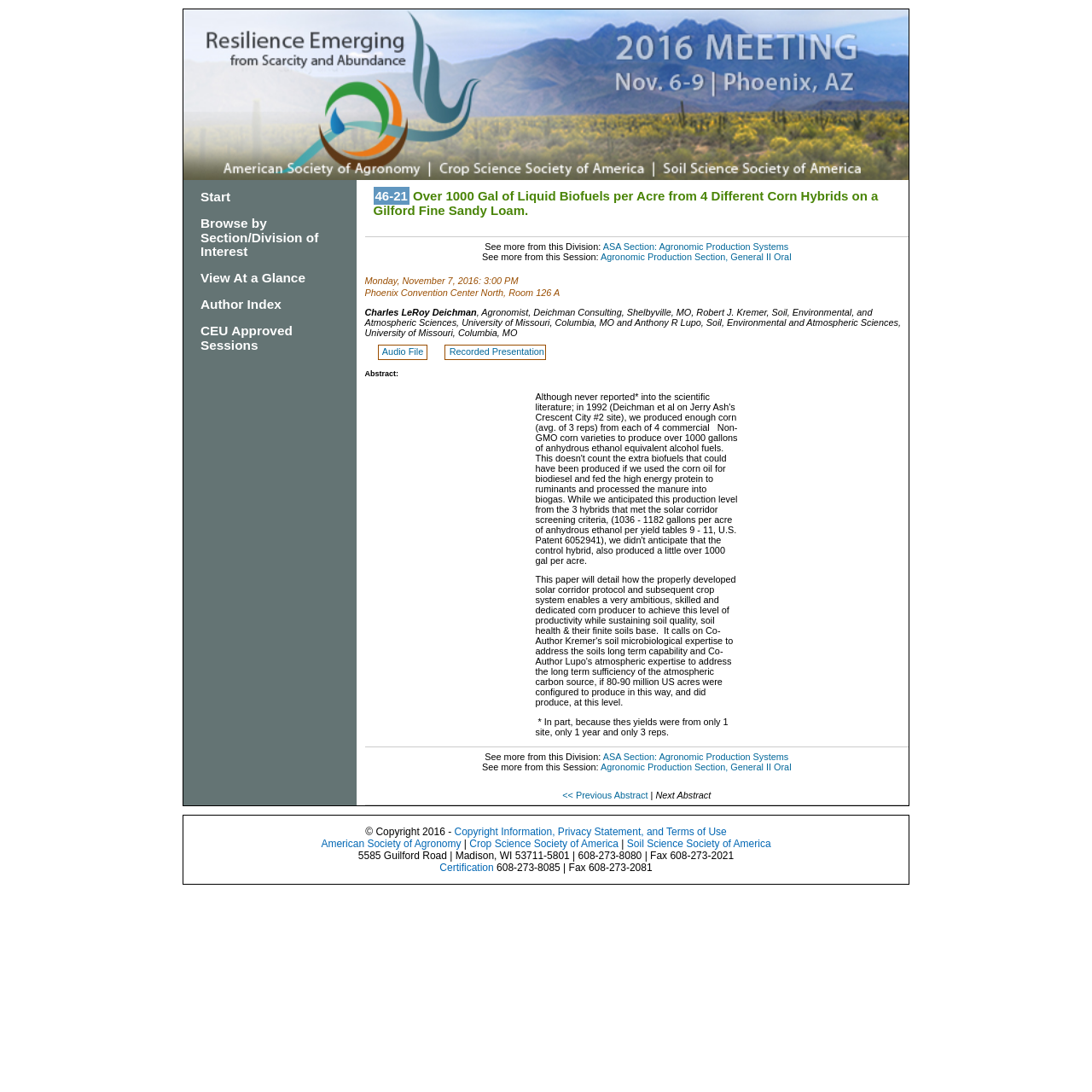Who are the authors of the abstract?
Provide an in-depth and detailed answer to the question.

The authors of the abstract are obtained from the static text element with the text 'Charles LeRoy Deichman, Agronomist, Deichman Consulting, Shelbyville, MO, Robert J. Kremer, Soil, Environmental, and Atmospheric Sciences, University of Missouri, Columbia, MO and Anthony R Lupo, Soil, Environmental and Atmospheric Sciences, University of Missouri, Columbia, MO'.